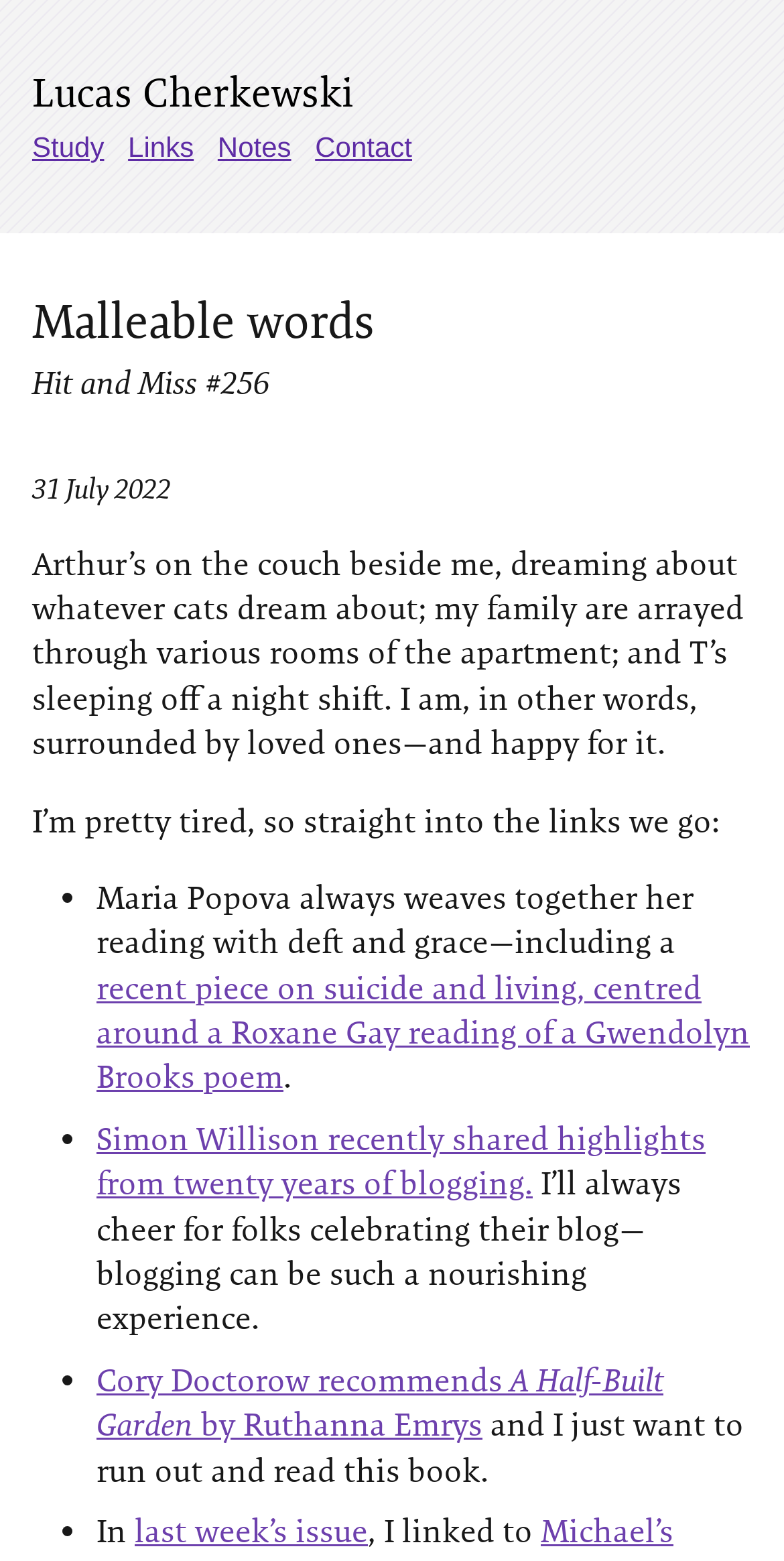Identify the coordinates of the bounding box for the element described below: "last week’s issue". Return the coordinates as four float numbers between 0 and 1: [left, top, right, bottom].

[0.172, 0.971, 0.469, 0.996]